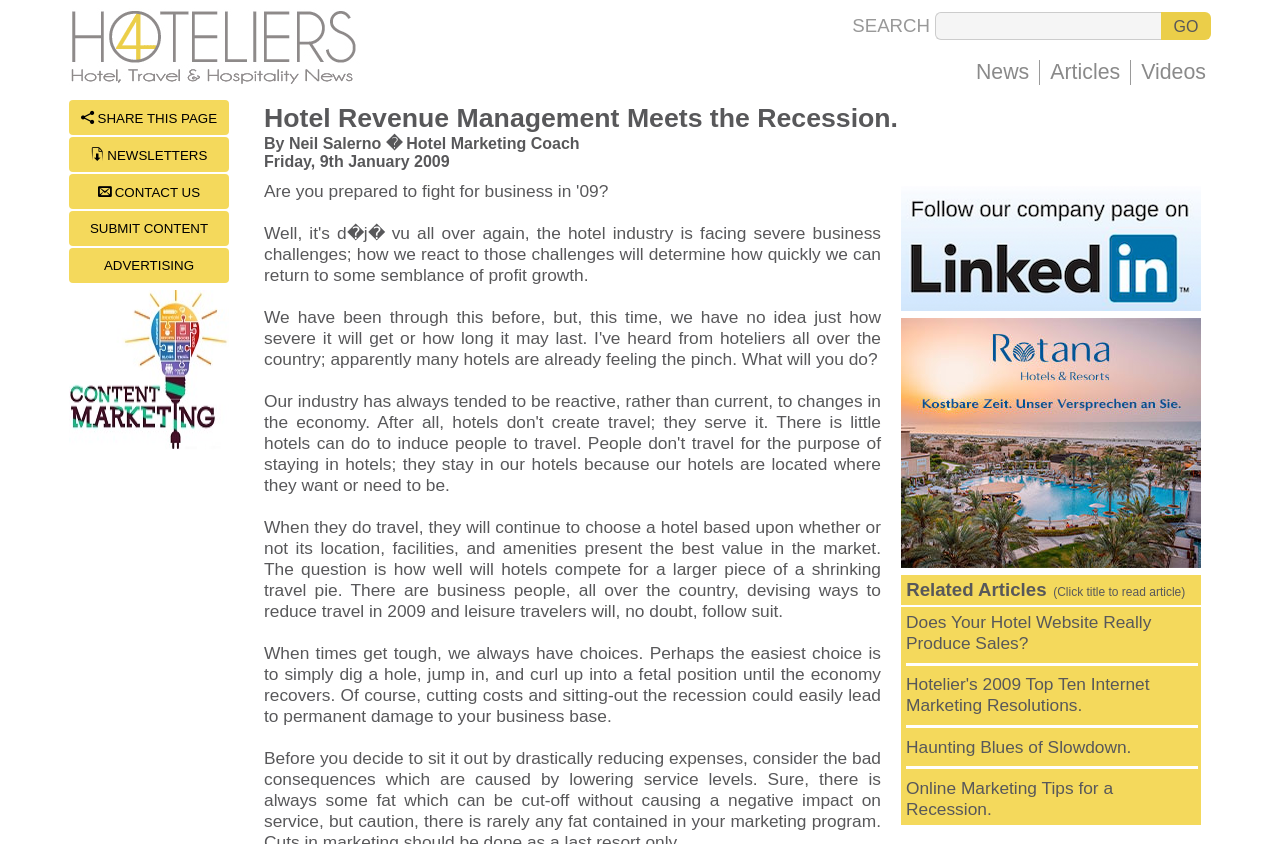Determine the bounding box coordinates of the element's region needed to click to follow the instruction: "Click on News". Provide these coordinates as four float numbers between 0 and 1, formatted as [left, top, right, bottom].

[0.755, 0.071, 0.812, 0.1]